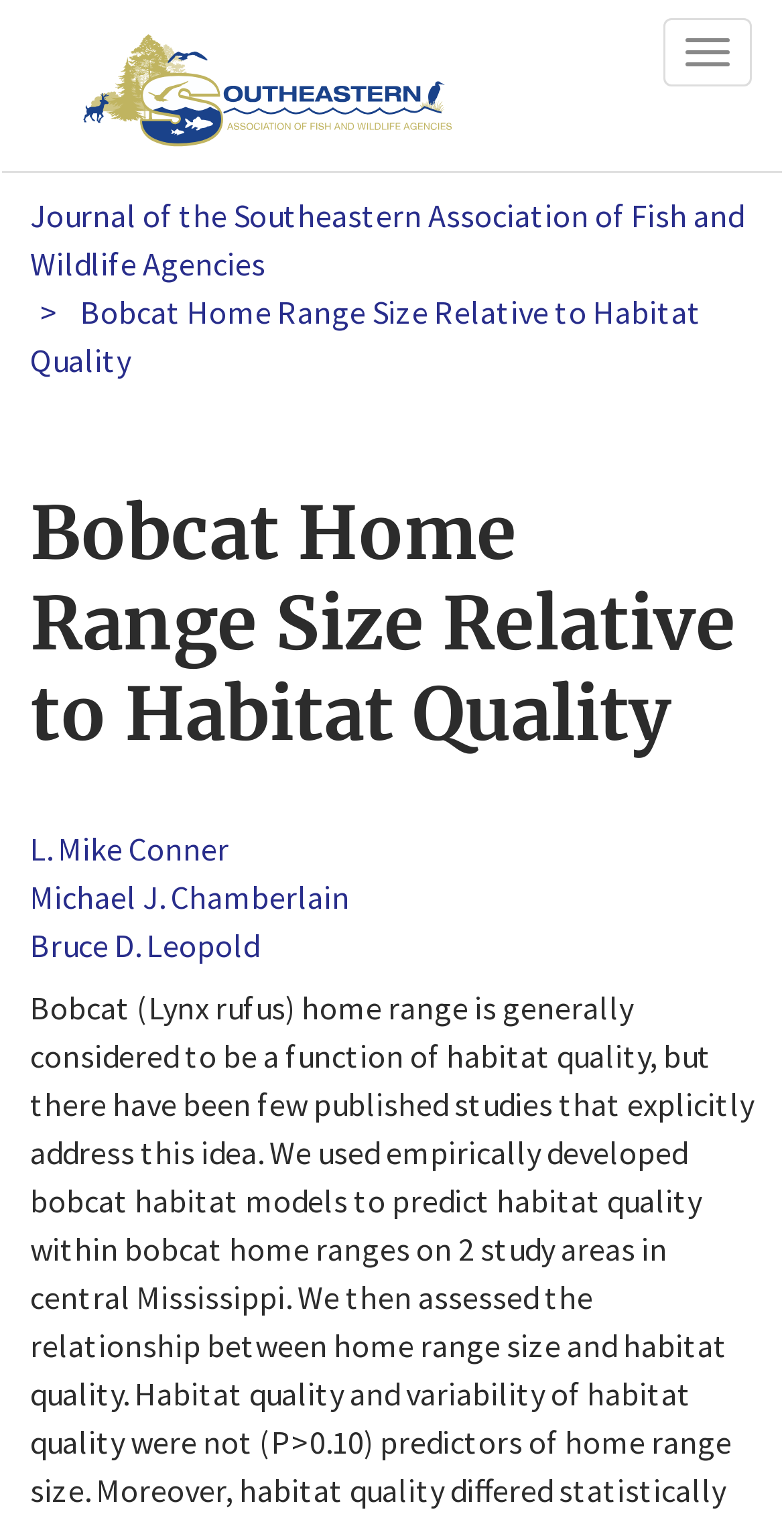Locate the UI element described by L. Mike Conner and provide its bounding box coordinates. Use the format (top-left x, top-left y, bottom-right x, bottom-right y) with all values as floating point numbers between 0 and 1.

[0.038, 0.544, 0.292, 0.57]